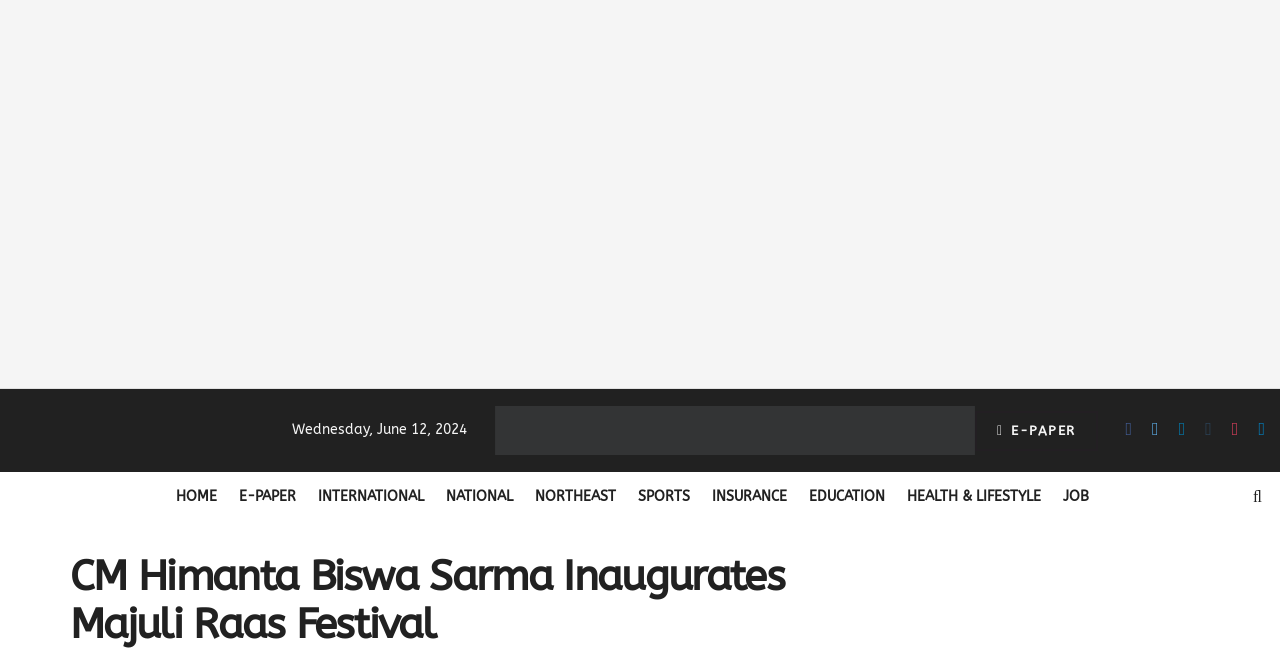Generate the text of the webpage's primary heading.

CM Himanta Biswa Sarma Inaugurates Majuli Raas Festival